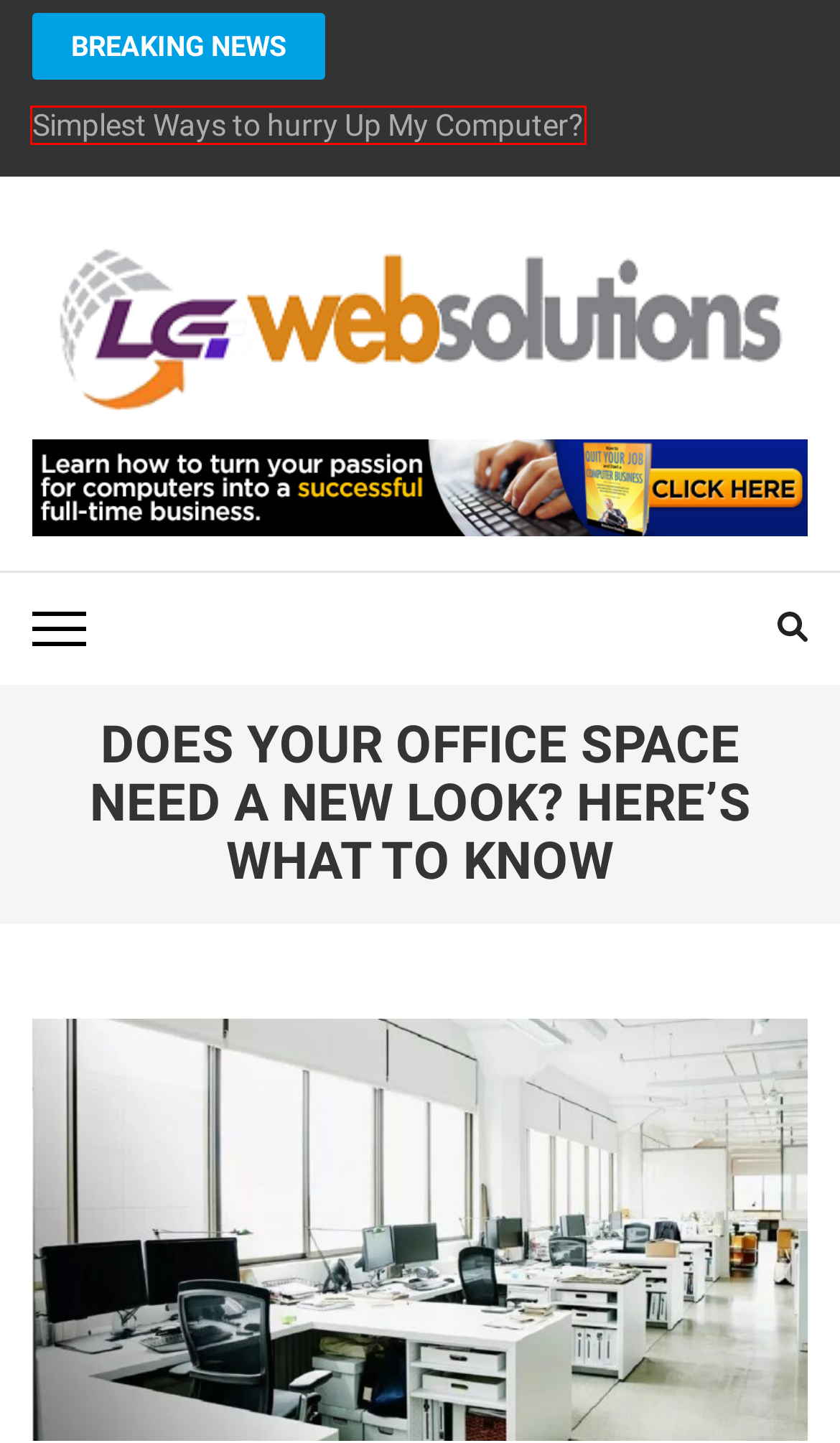Given a webpage screenshot with a red bounding box around a particular element, identify the best description of the new webpage that will appear after clicking on the element inside the red bounding box. Here are the candidates:
A. 5 Simple Tips to Streamline Company Logistics - Lg Web Solutions - Find Useful Blogs with
B. What You Must Know About Cloud-computing - Lg Web Solutions - Find Useful Blogs with
C. May, 2024 - Lg Web Solutions - Find Useful Blogs with
D. AlertPoint: Streamlining Your Options Alerts Service - Lg Web Solutions - Find Useful Blogs with
E. Computer - Lg Web Solutions - Find Useful Blogs with
F. Blog Tool, Publishing Platform, and CMS – WordPress.org
G. Lg Web Solutions - Find Useful Blogs with
H. March, 2024 - Lg Web Solutions - Find Useful Blogs with

B